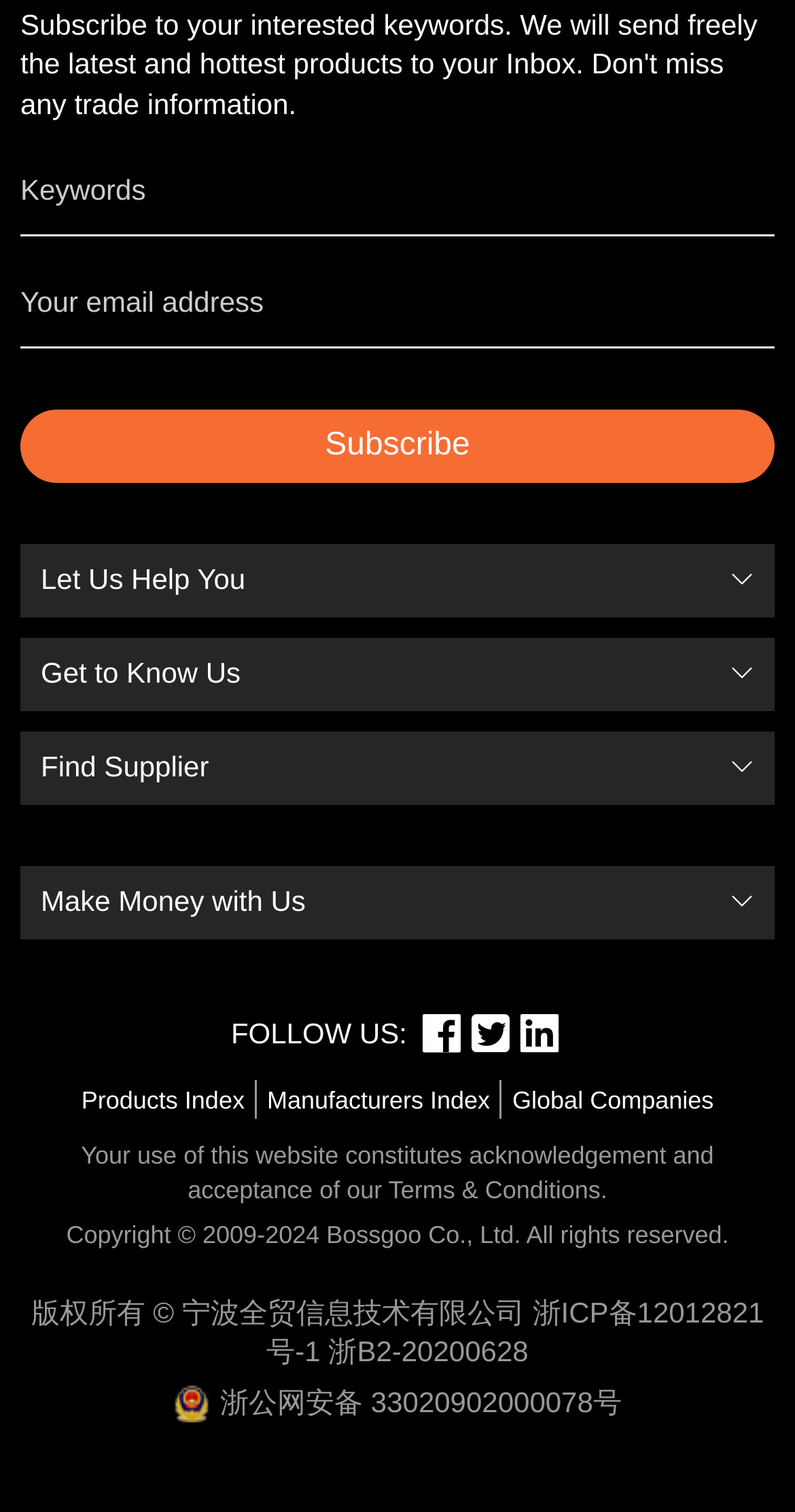Please provide a short answer using a single word or phrase for the question:
What is the 'Terms & Conditions' link about?

Website terms